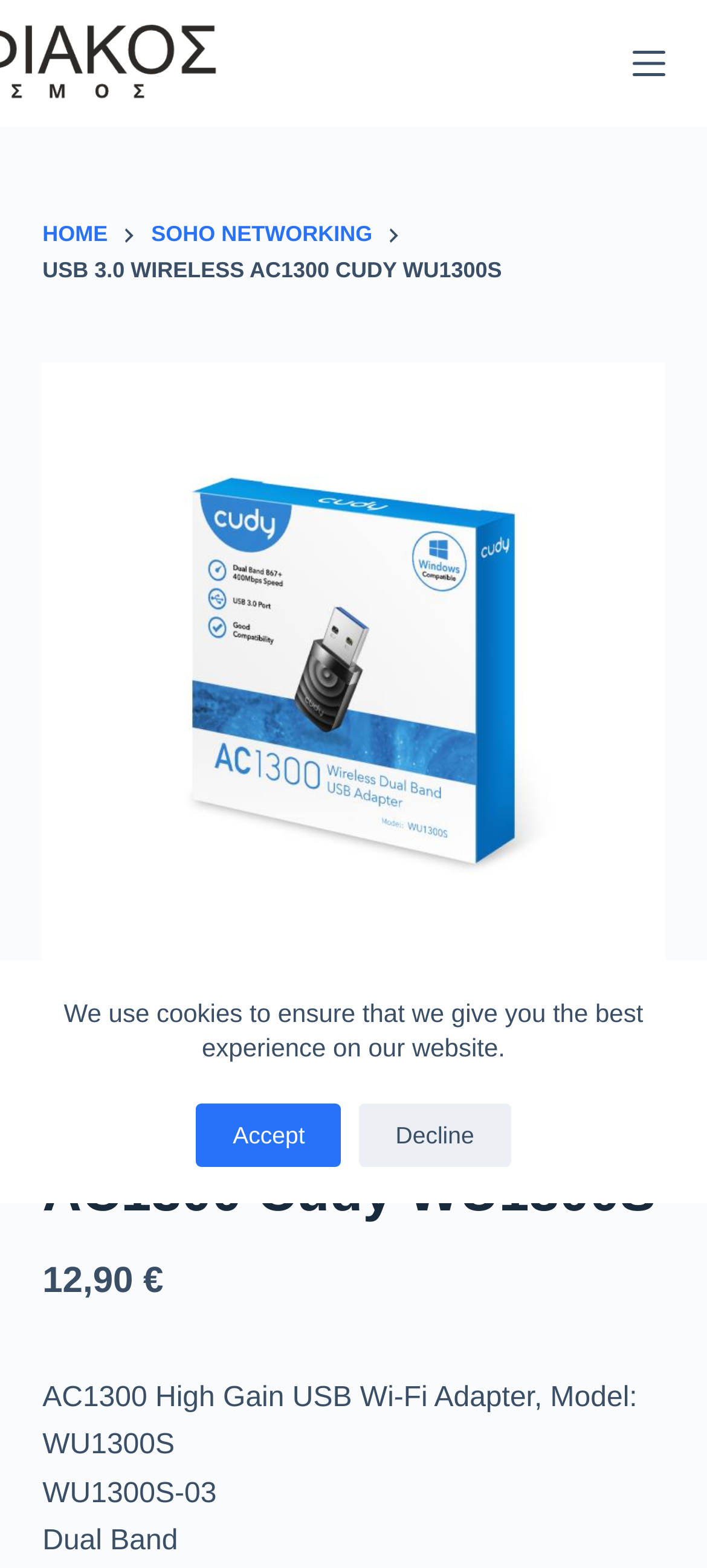Using the provided element description: "SOHO NETWORKING", determine the bounding box coordinates of the corresponding UI element in the screenshot.

[0.214, 0.139, 0.527, 0.162]